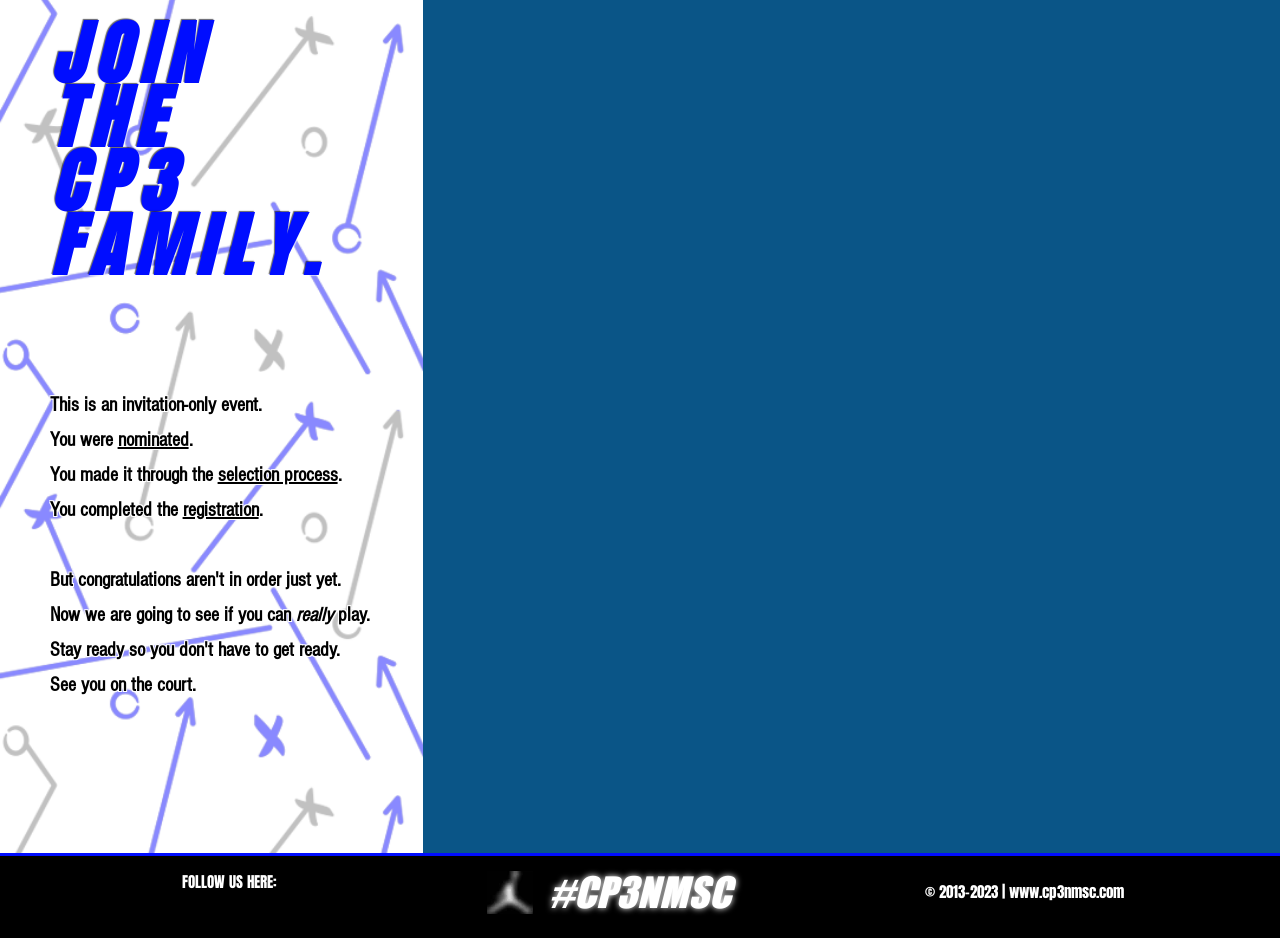Find the bounding box coordinates for the element that must be clicked to complete the instruction: "Read the 'THIS TIME OF YEAR' post". The coordinates should be four float numbers between 0 and 1, indicated as [left, top, right, bottom].

None